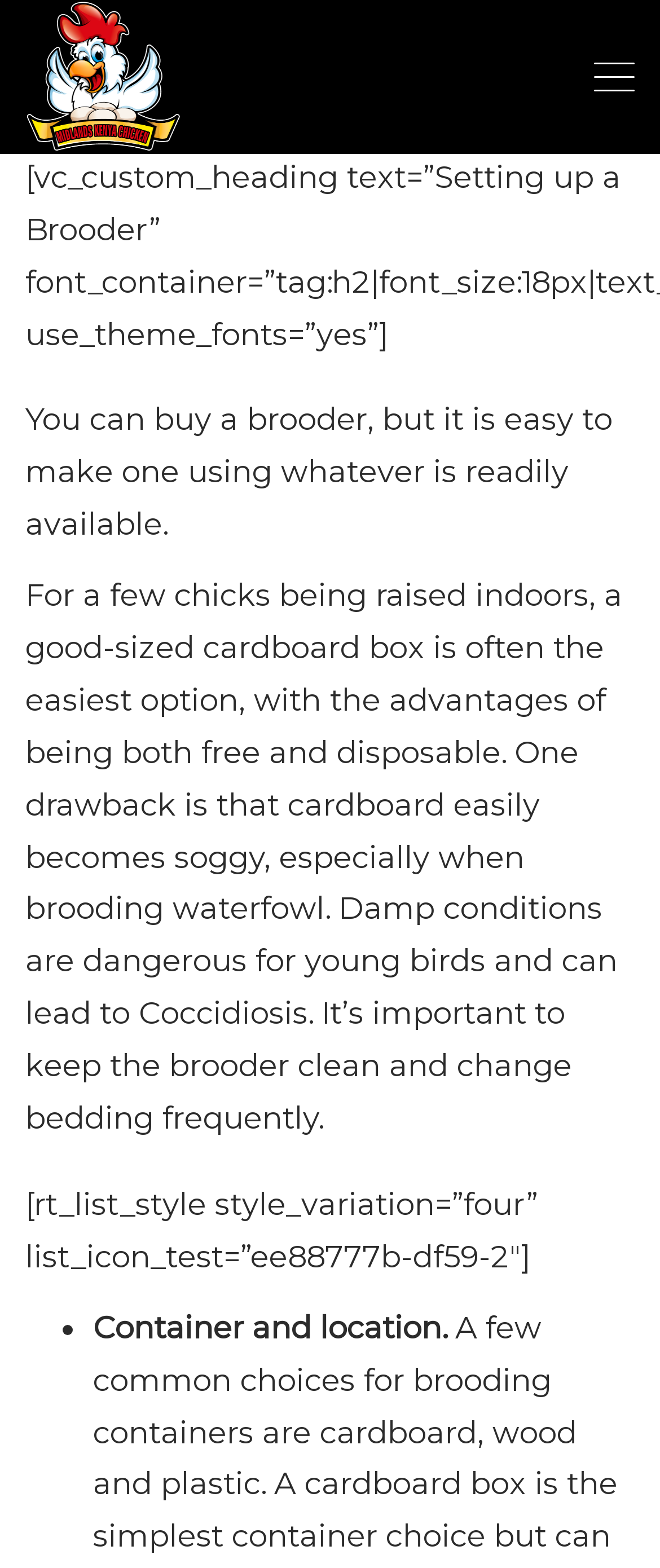Answer the question below using just one word or a short phrase: 
What is the importance of keeping the brooder clean?

To prevent Coccidiosis